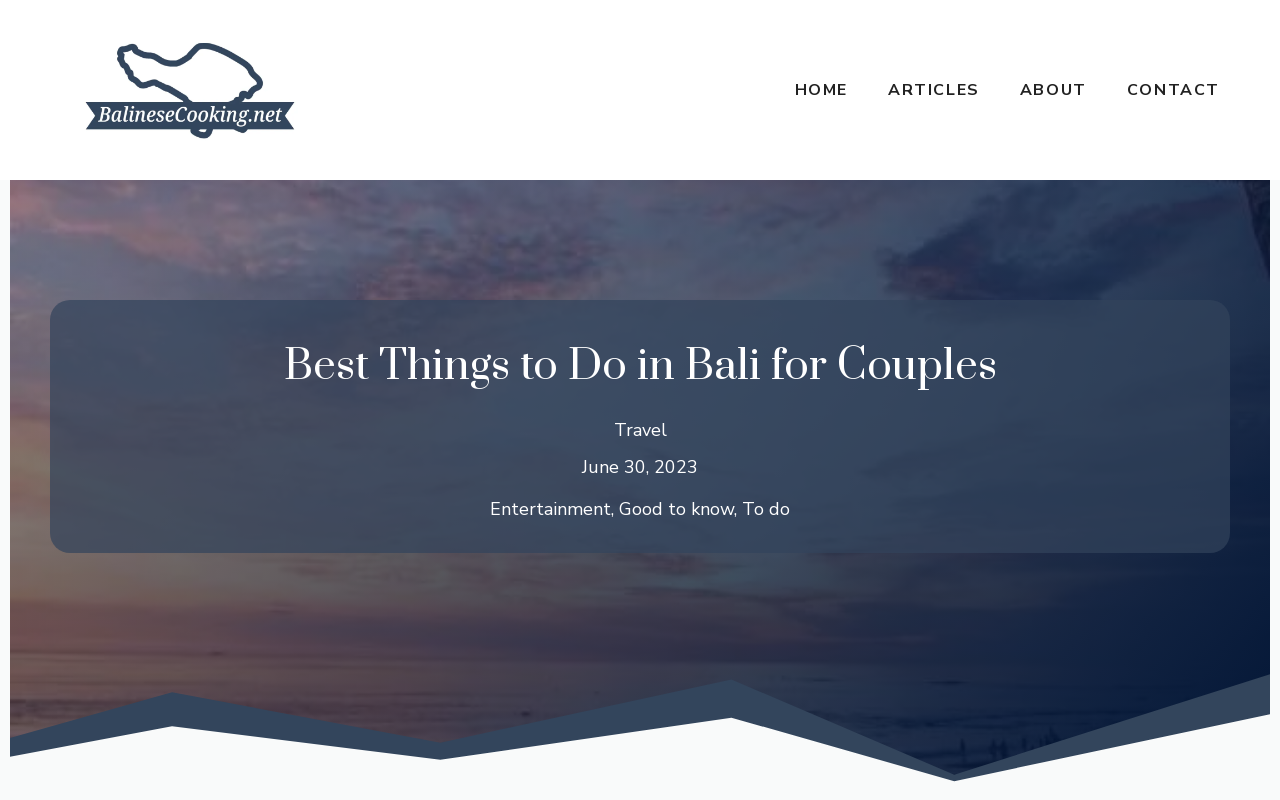Please specify the coordinates of the bounding box for the element that should be clicked to carry out this instruction: "browse To do section". The coordinates must be four float numbers between 0 and 1, formatted as [left, top, right, bottom].

[0.58, 0.621, 0.617, 0.651]